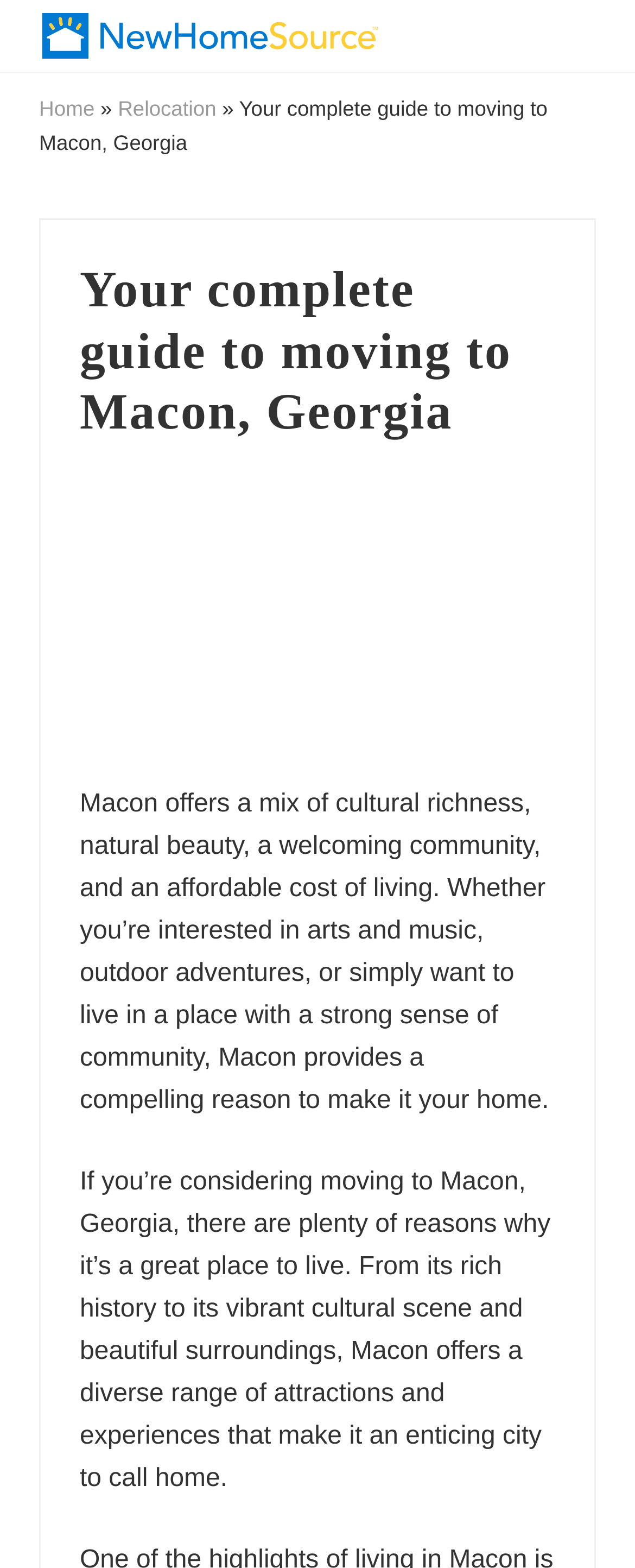What is depicted in the image on the webpage?
Look at the screenshot and respond with one word or a short phrase.

Skyline of Macon, GA